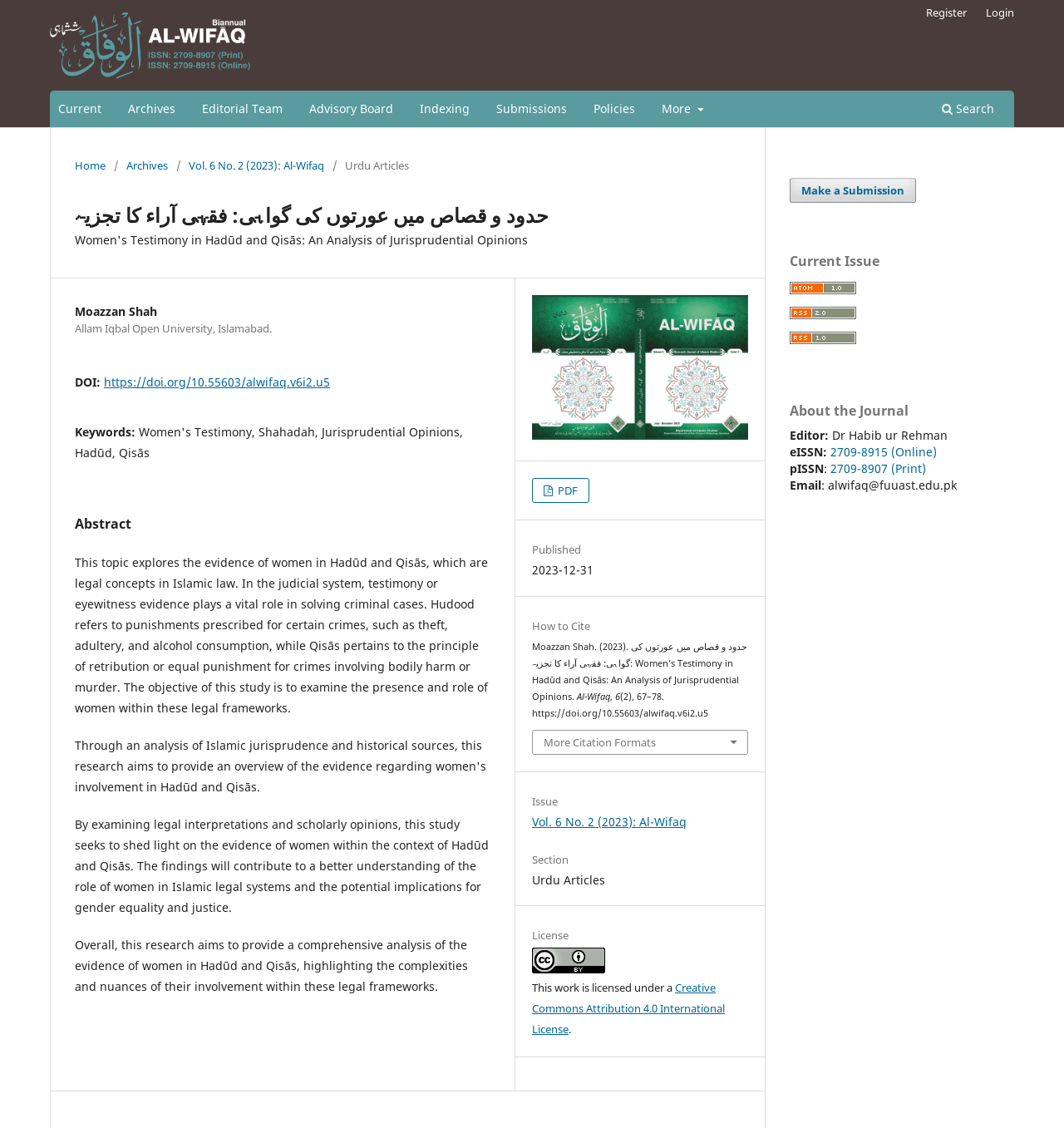Create a detailed summary of all the visual and textual information on the webpage.

This webpage is about an academic journal article titled "Women's Testimony in Hadūd and Qisās: An Analysis of Jurisprudential Opinions" published in Al-Wifaq journal. The article explores the role of women's testimony in Islamic law, specifically in the context of Hadūd and Qisās, which are legal concepts related to punishments and retribution.

At the top of the page, there is a navigation menu with links to various sections of the journal's website, including the current issue, archives, editorial team, and more. Below this menu, there is a breadcrumb navigation showing the current location of the article within the journal's hierarchy.

The main content of the page is divided into two sections. On the left, there is a sidebar with links to related articles, a call to action to make a submission, and information about the journal, including the current issue, editor, and ISSN numbers.

On the right, the article's content is displayed. The title of the article is shown in both Urdu and English, followed by the author's name, Moazzan Shah, and his affiliation, Allam Iqbal Open University, Islamabad. The article's abstract is provided, which summarizes the research's objective, methodology, and findings. The abstract is followed by a list of keywords and a DOI link.

Below the abstract, there are links to download the article in PDF format and to cite the article in various formats. The article's publication information, including the date and issue number, is also provided. Additionally, there are links to related sections, such as the issue's table of contents and the journal's license information.

Throughout the page, there are several images, including the journal's logo, Atom and RSS logos, and a Creative Commons license icon. The overall layout is clean and easy to navigate, with clear headings and concise text.